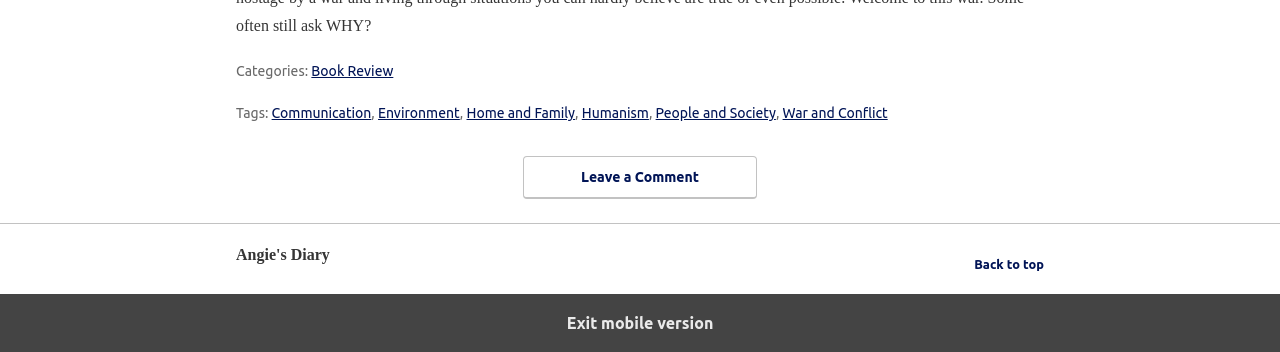Predict the bounding box for the UI component with the following description: "4d".

None